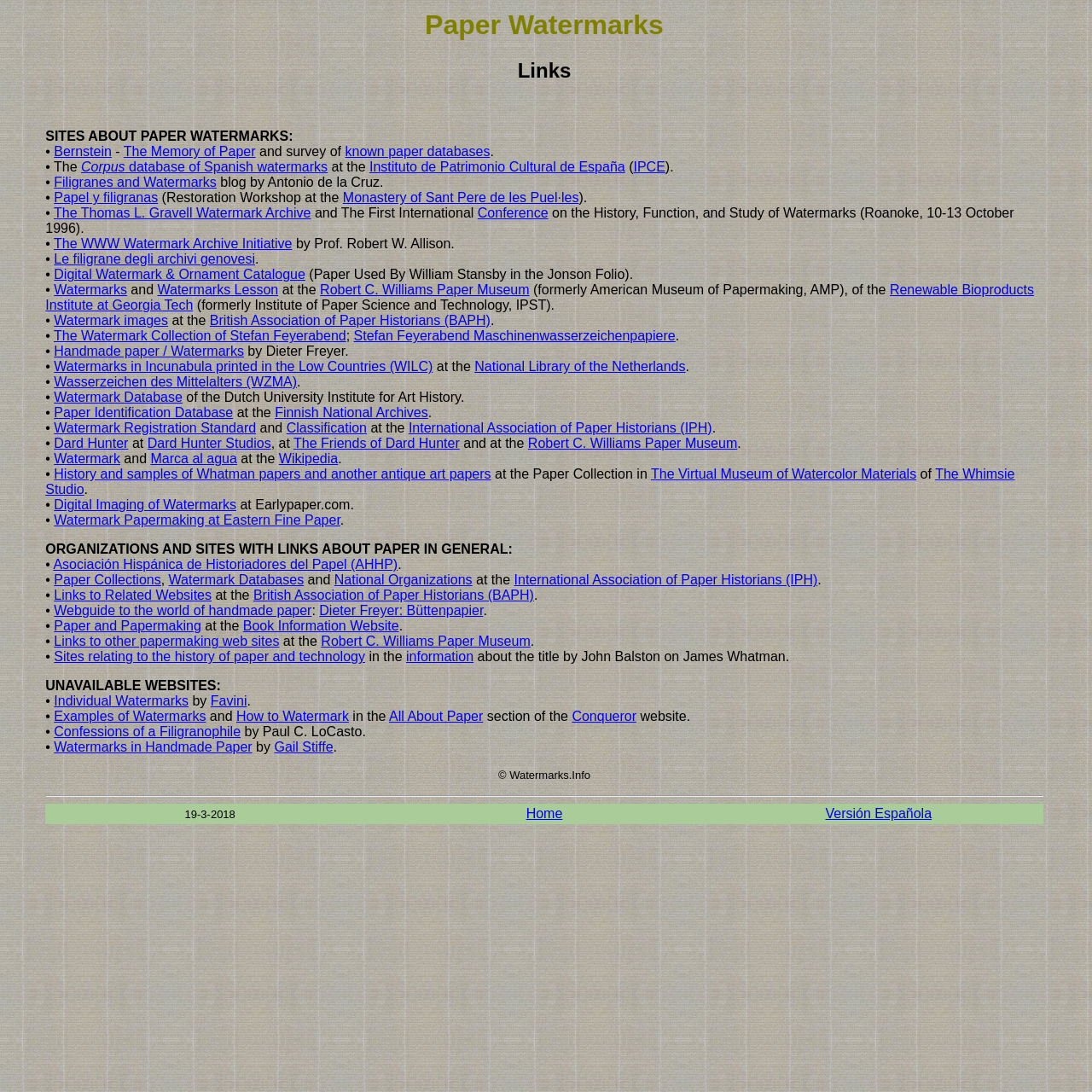Determine the bounding box coordinates for the clickable element to execute this instruction: "Click on the link to Bernstein". Provide the coordinates as four float numbers between 0 and 1, i.e., [left, top, right, bottom].

[0.049, 0.132, 0.102, 0.146]